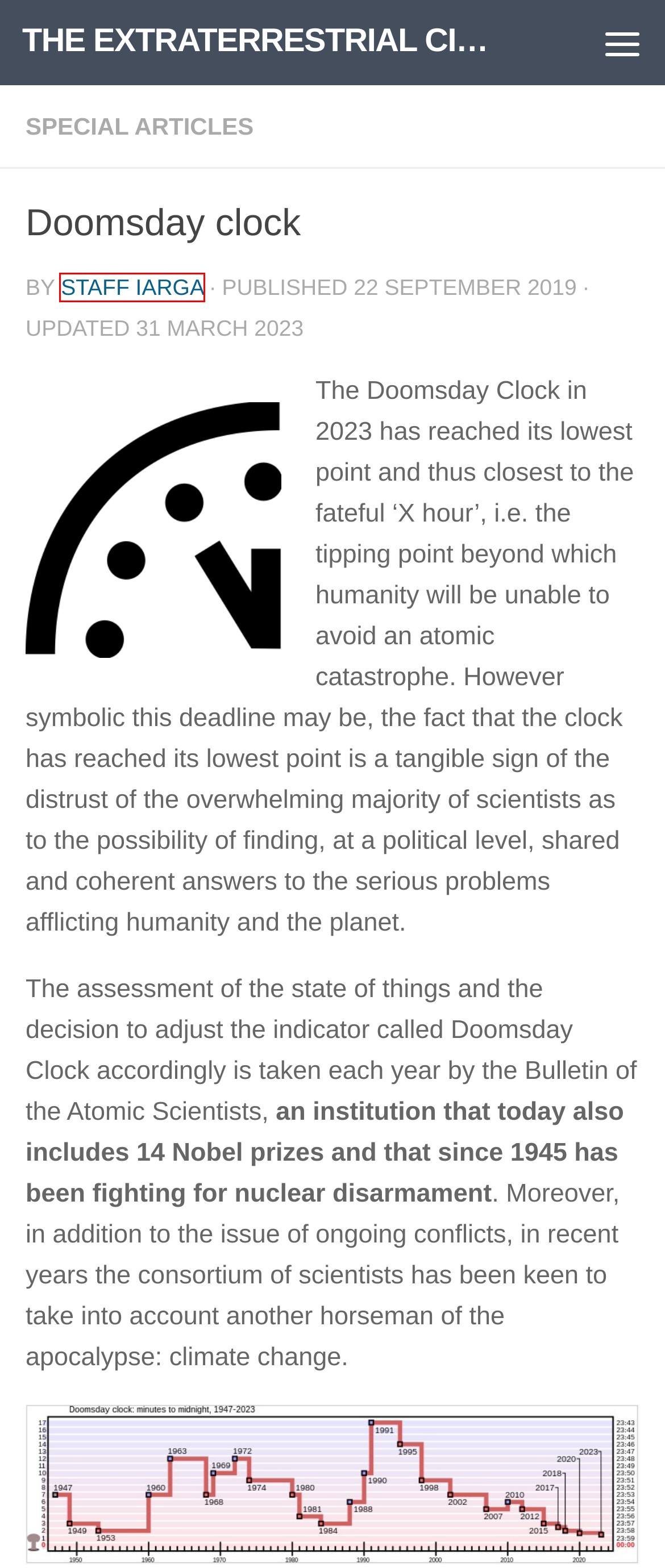You have been given a screenshot of a webpage with a red bounding box around a UI element. Select the most appropriate webpage description for the new webpage that appears after clicking the element within the red bounding box. The choices are:
A. Horloge apocalypse - CIVILISATION EXTRATERRESTRE
B. Special articles Archivi - THE EXTRATERRESTRIAL CIVILIZATIONS
C. Blog Tool, Publishing Platform, and CMS – WordPress.org
D. The Blue Book Project - THE EXTRATERRESTRIAL CIVILIZATIONS
E. Initial page - THE EXTRATERRESTRIAL CIVILIZATIONS
F. Apokalypse-Uhr - Außerirdische Zivilisation
G. Alien metals - THE EXTRATERRESTRIAL CIVILIZATIONS
H. Staff Iarga, Autore presso THE EXTRATERRESTRIAL CIVILIZATIONS

H